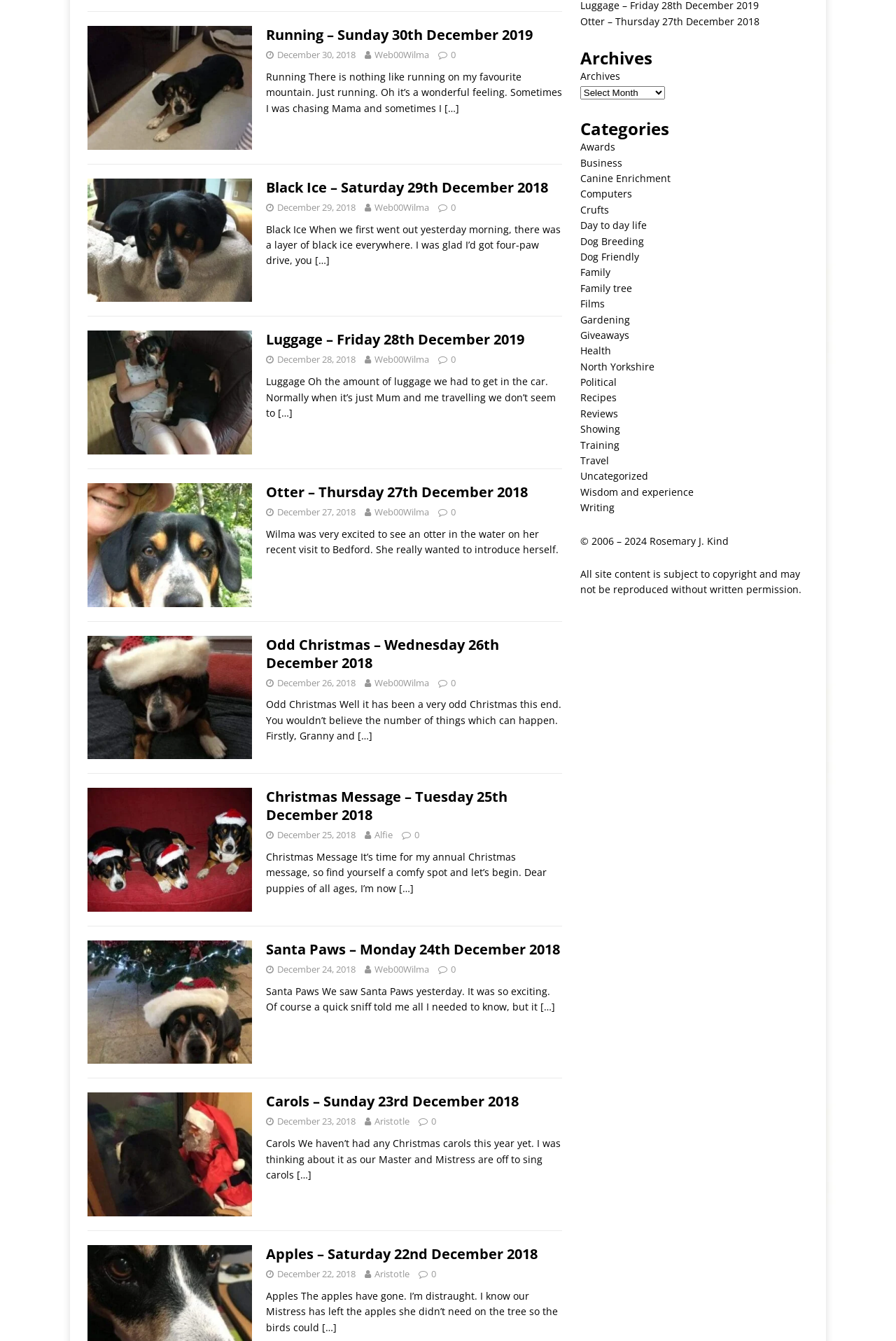From the screenshot, find the bounding box of the UI element matching this description: "Aristotle". Supply the bounding box coordinates in the form [left, top, right, bottom], each a float between 0 and 1.

[0.418, 0.832, 0.457, 0.841]